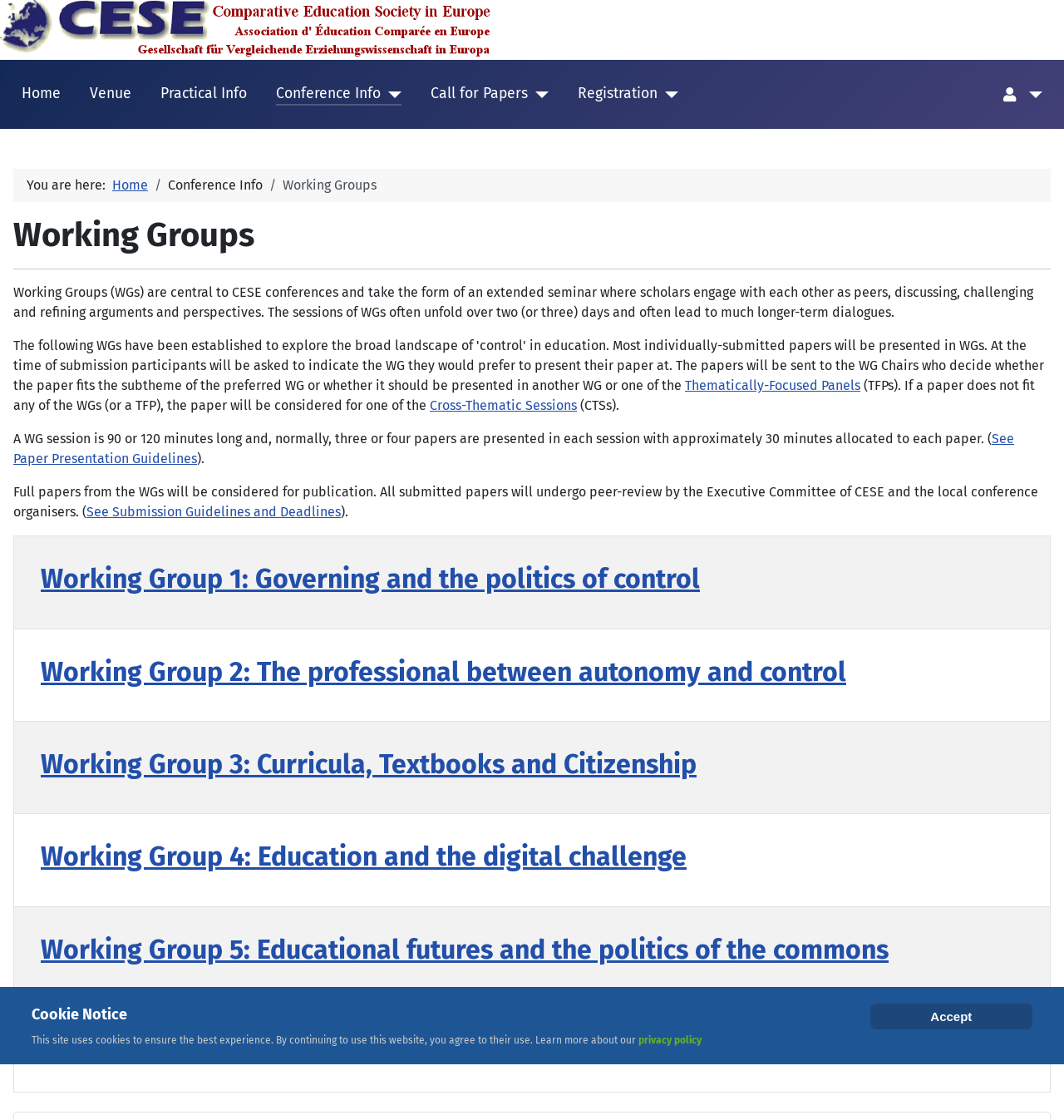How long is a WG session?
Using the image as a reference, answer with just one word or a short phrase.

90 or 120 minutes